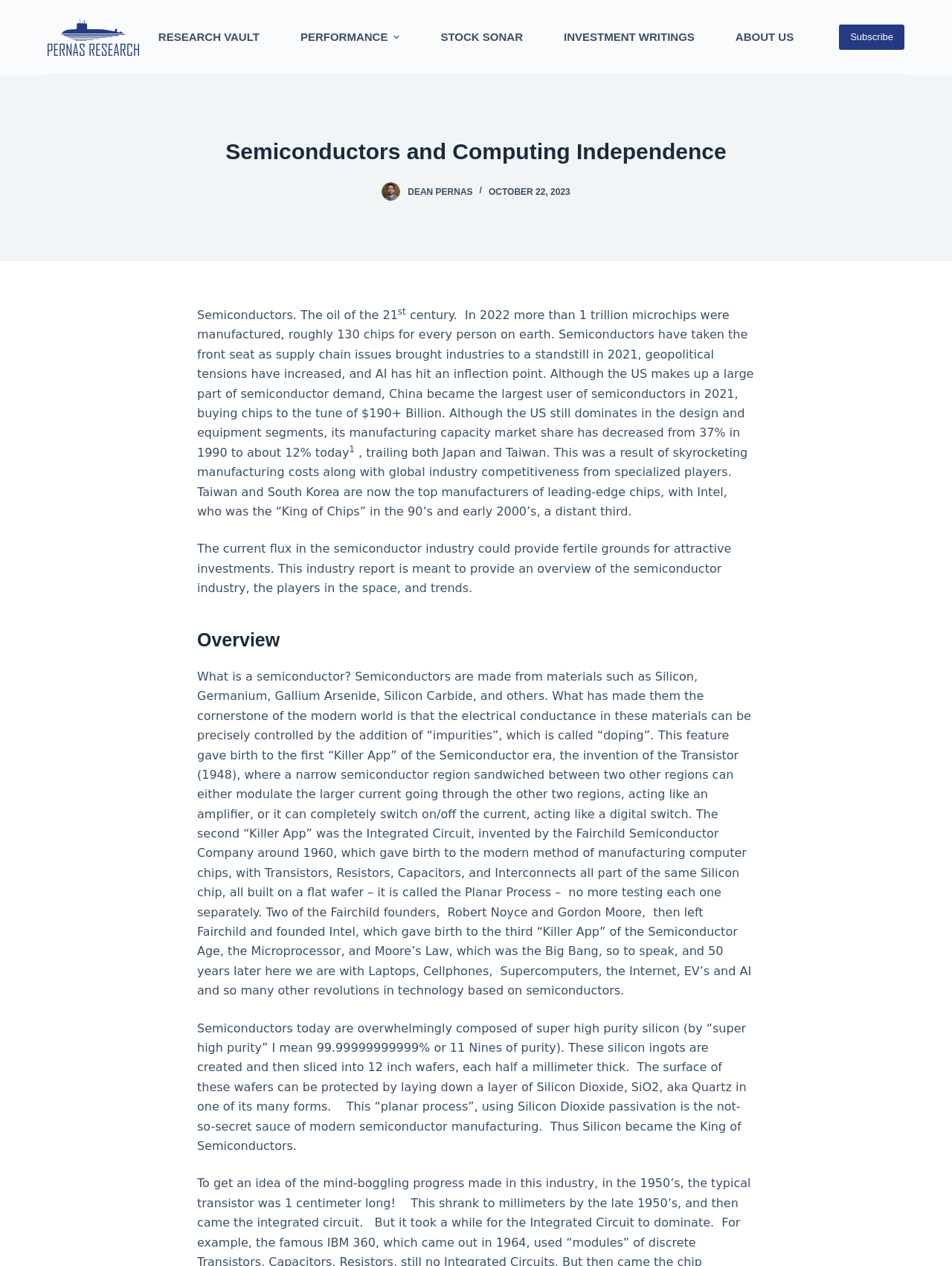Please find the bounding box coordinates of the element that needs to be clicked to perform the following instruction: "Click on the 'PERFORMANCE' menu item". The bounding box coordinates should be four float numbers between 0 and 1, represented as [left, top, right, bottom].

[0.294, 0.0, 0.441, 0.059]